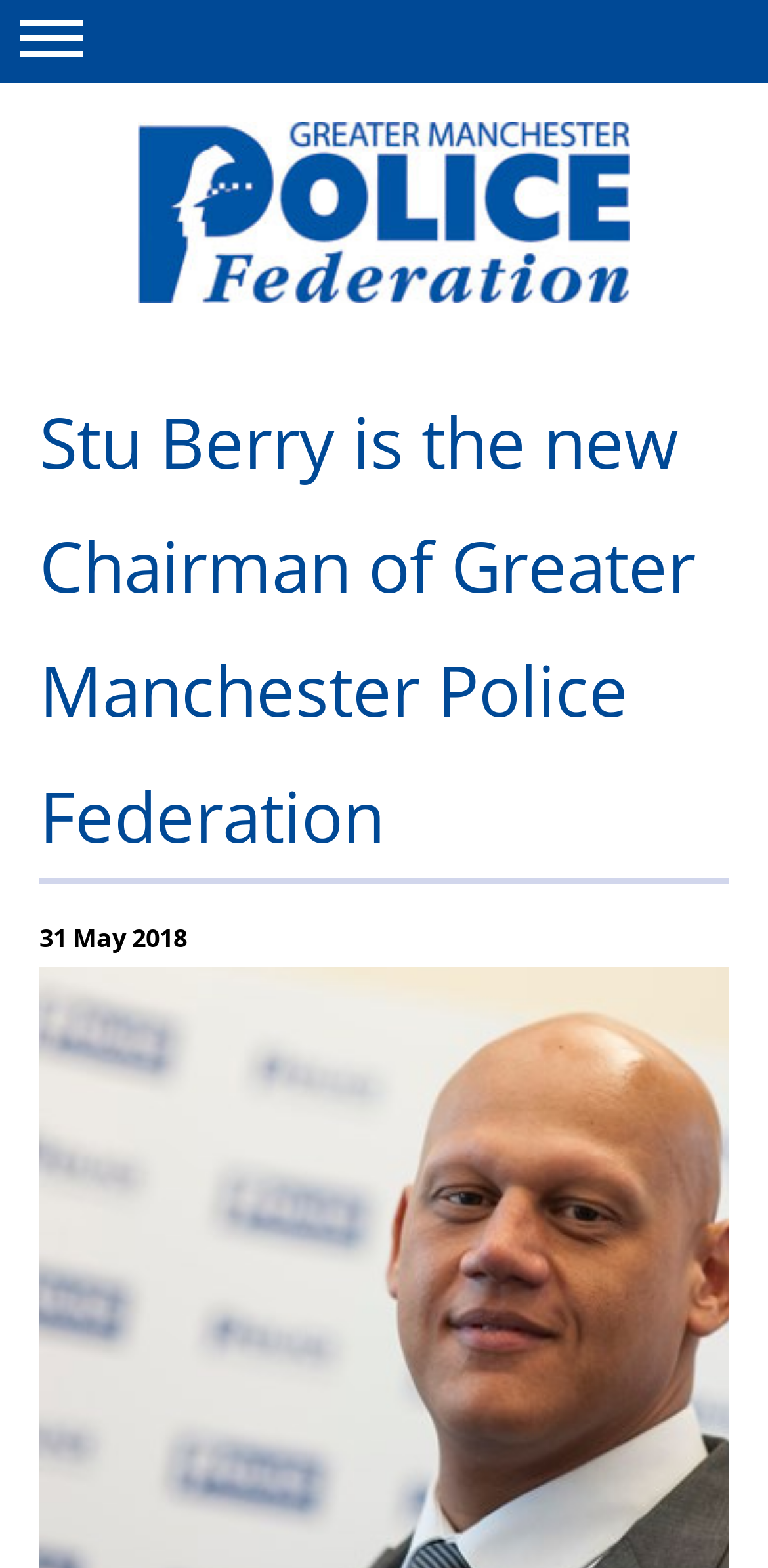Provide the bounding box coordinates of the UI element that matches the description: "parent_node: Member Services".

[0.672, 0.402, 0.8, 0.452]